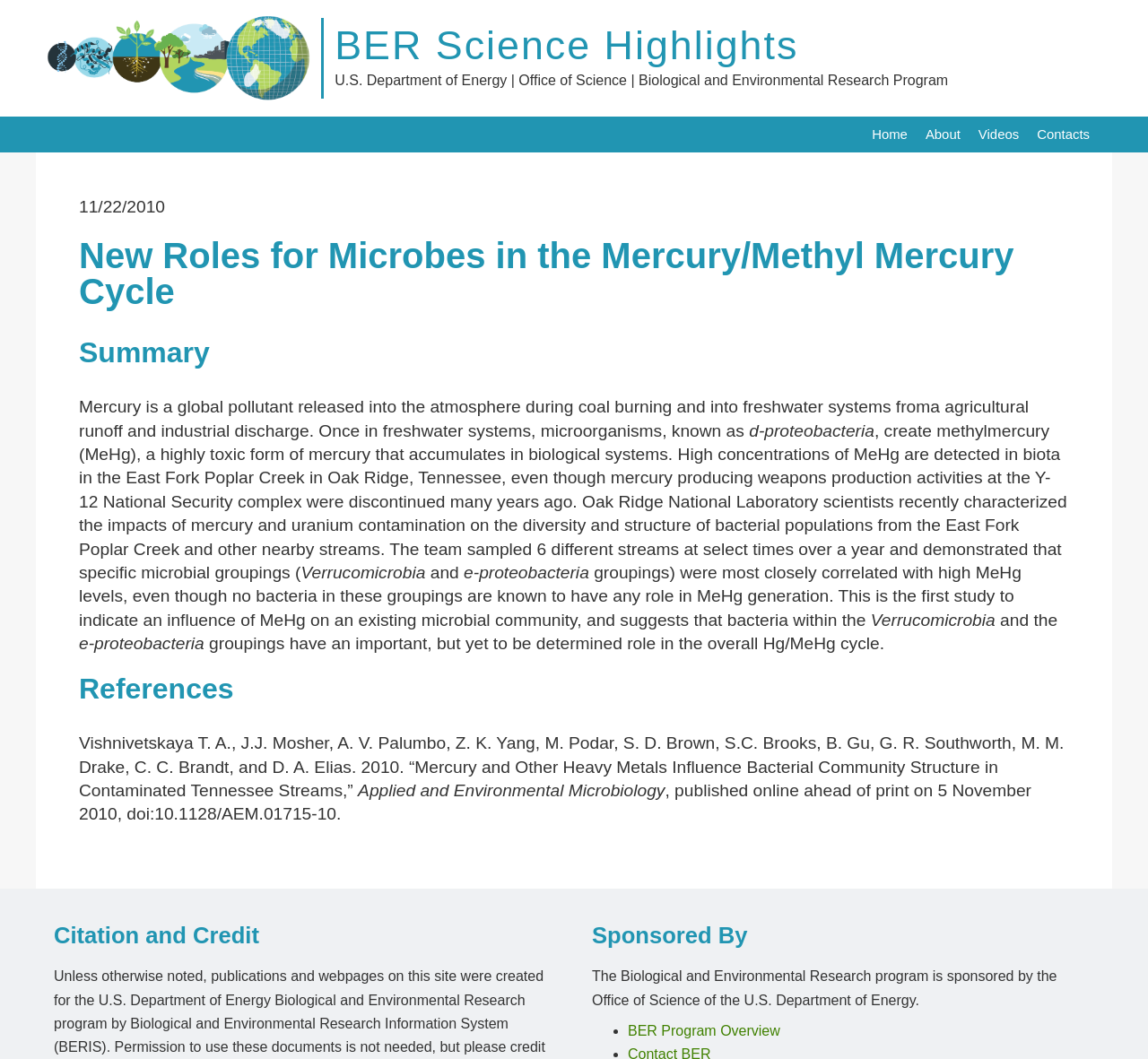What is the name of the journal where the article was published?
Based on the screenshot, provide a one-word or short-phrase response.

Applied and Environmental Microbiology